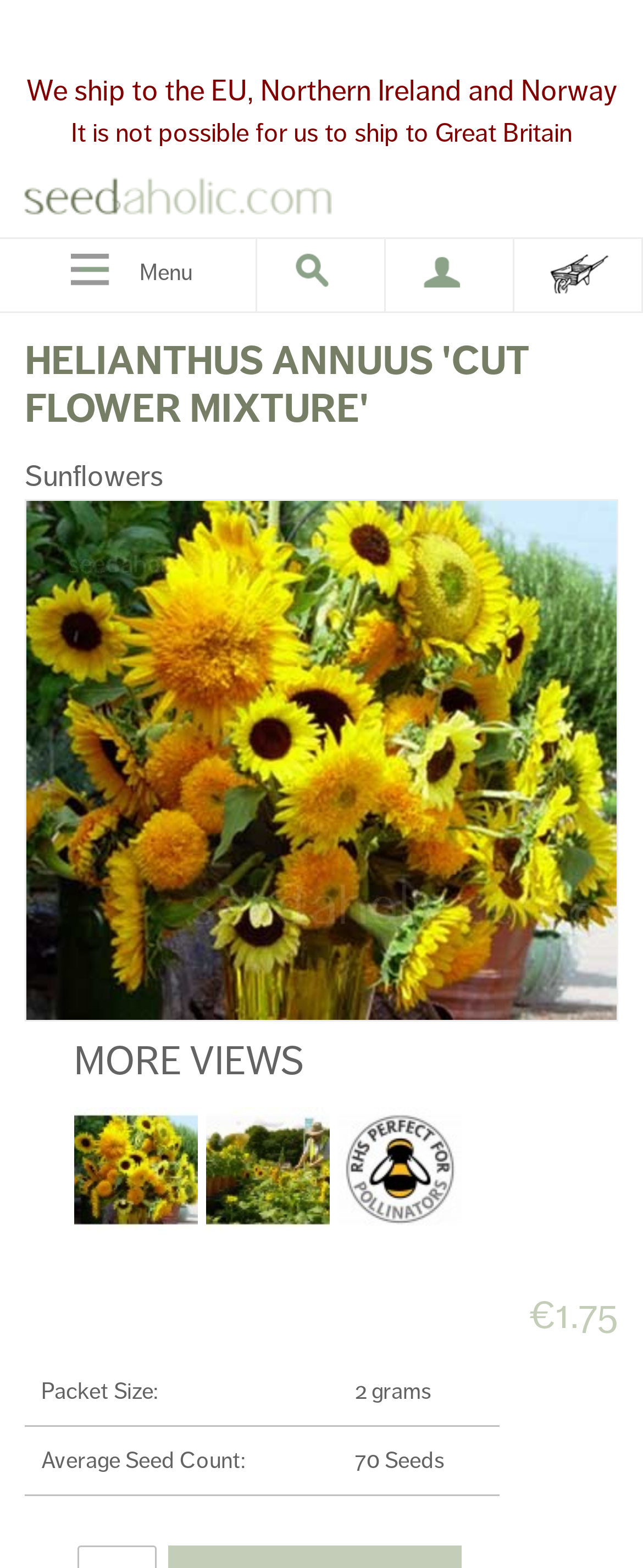Provide a brief response to the question using a single word or phrase: 
What is the average seed count in the packet?

70 Seeds